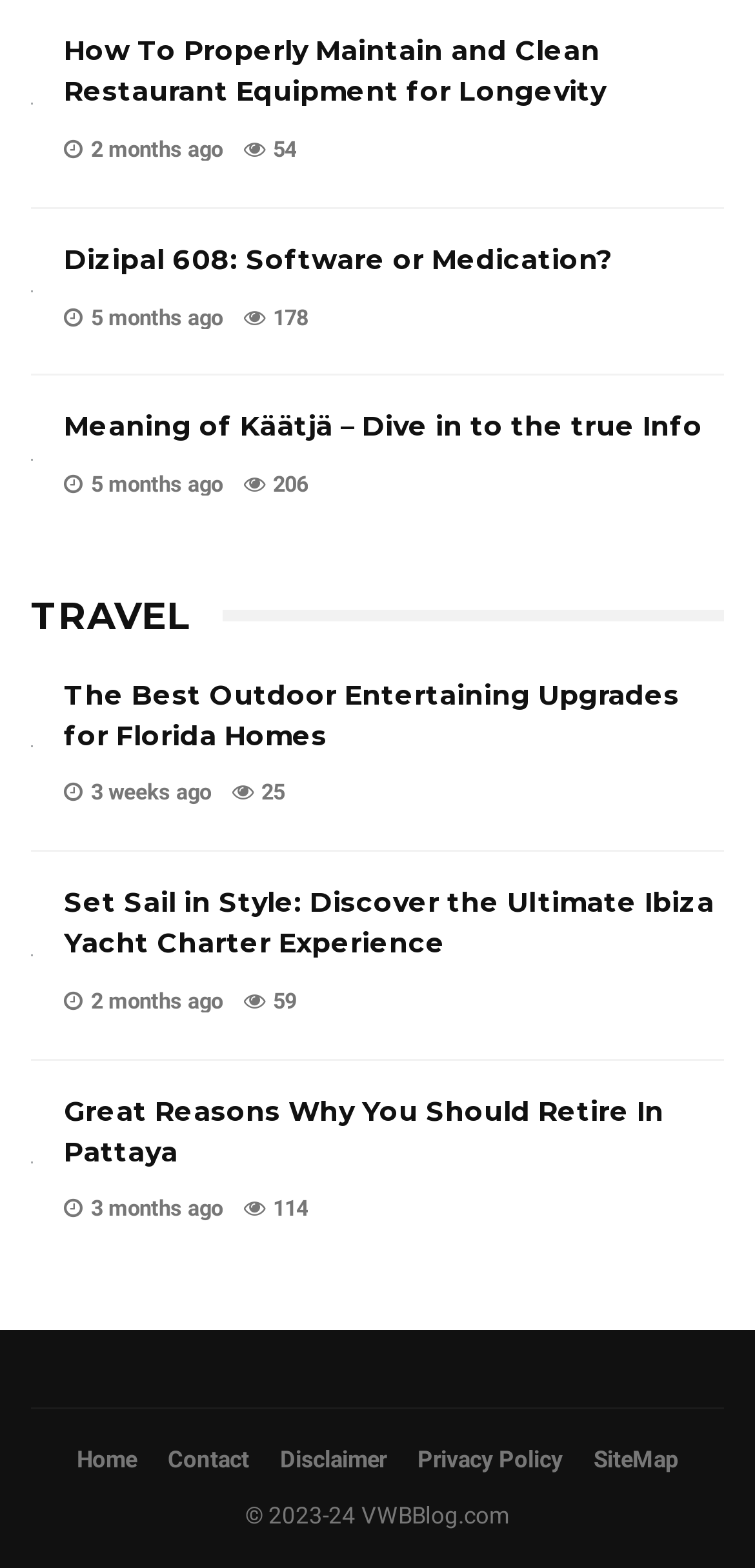Specify the bounding box coordinates of the element's area that should be clicked to execute the given instruction: "Visit the home page". The coordinates should be four float numbers between 0 and 1, i.e., [left, top, right, bottom].

[0.081, 0.919, 0.201, 0.945]